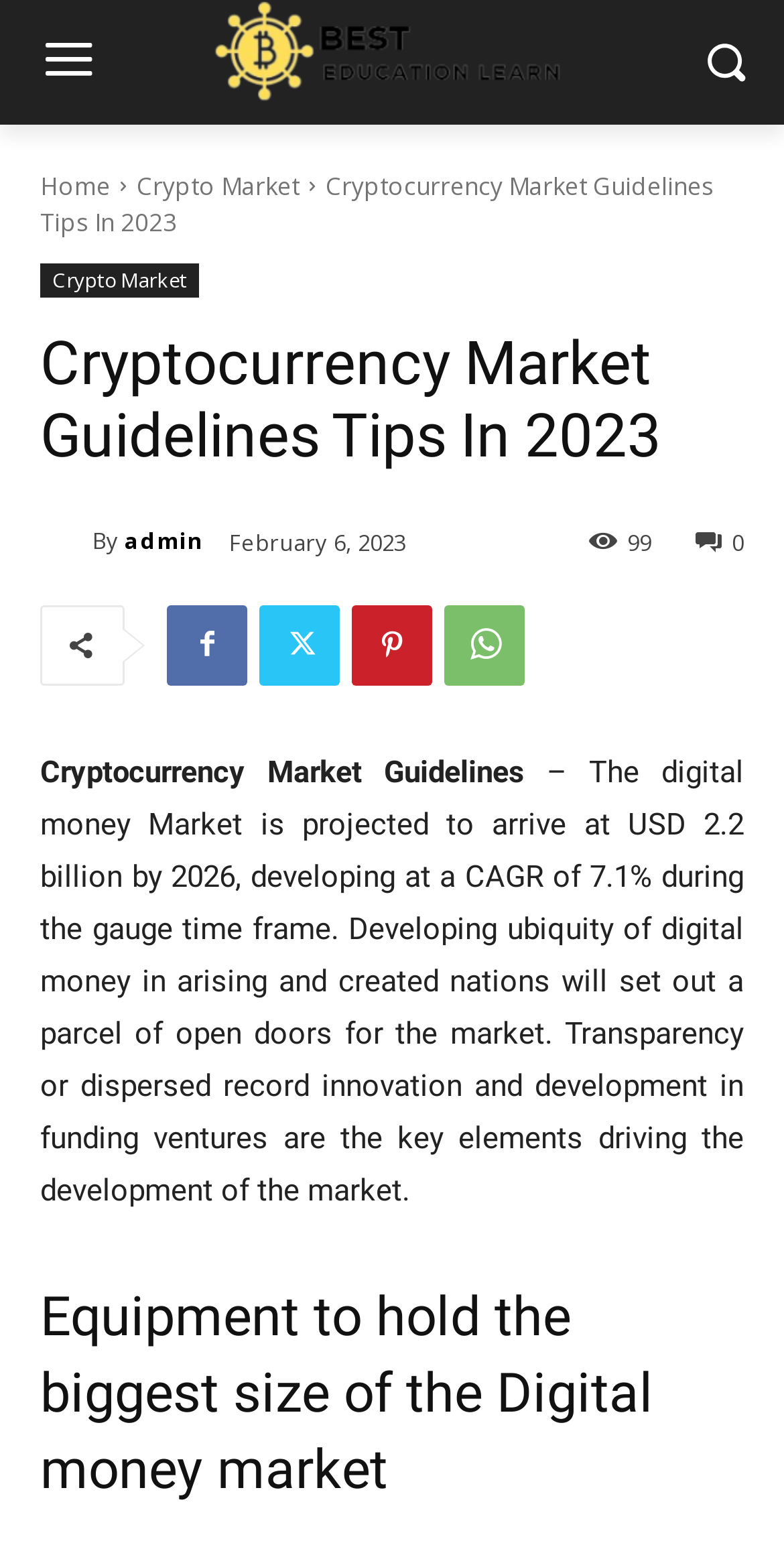Based on the element description parent_node: By title="admin", identify the bounding box coordinates for the UI element. The coordinates should be in the format (top-left x, top-left y, bottom-right x, bottom-right y) and within the 0 to 1 range.

[0.051, 0.338, 0.118, 0.364]